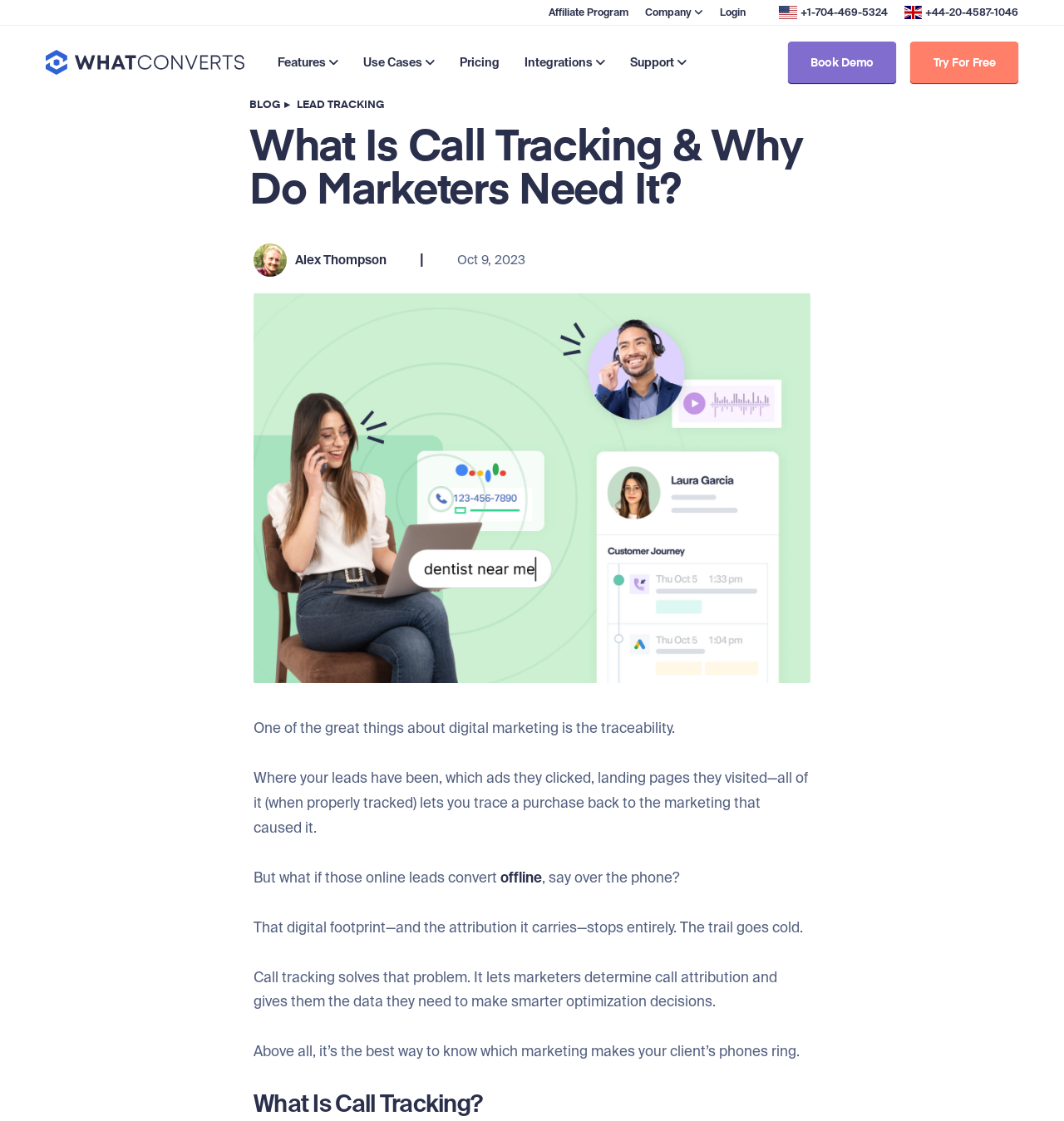Please find the bounding box coordinates of the element's region to be clicked to carry out this instruction: "Click on WhatConverts".

[0.043, 0.044, 0.23, 0.067]